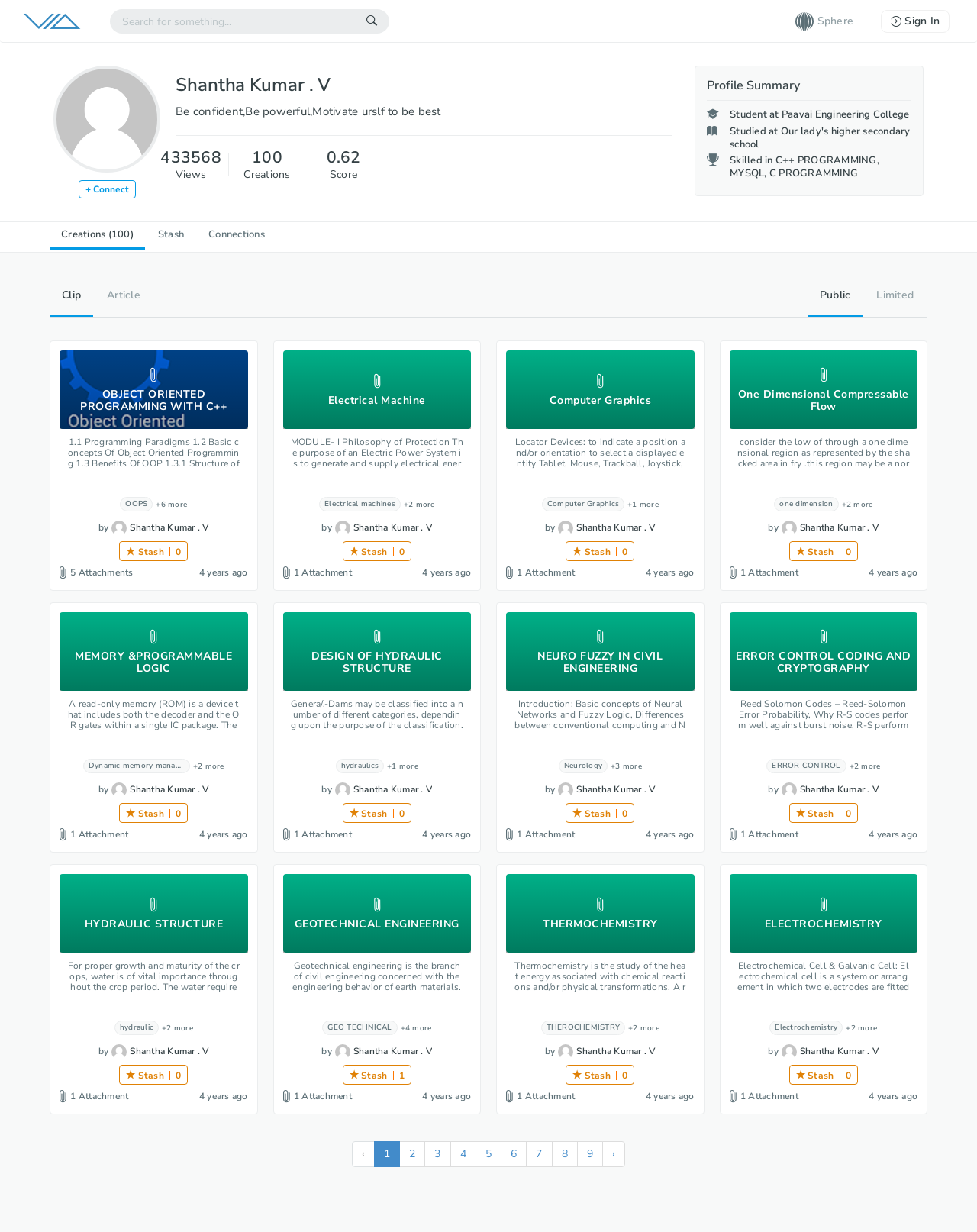Provide the bounding box coordinates in the format (top-left x, top-left y, bottom-right x, bottom-right y). All values are floating point numbers between 0 and 1. Determine the bounding box coordinate of the UI element described as: NEURO FUZZY IN CIVIL ENGINEERING

[0.518, 0.497, 0.711, 0.561]